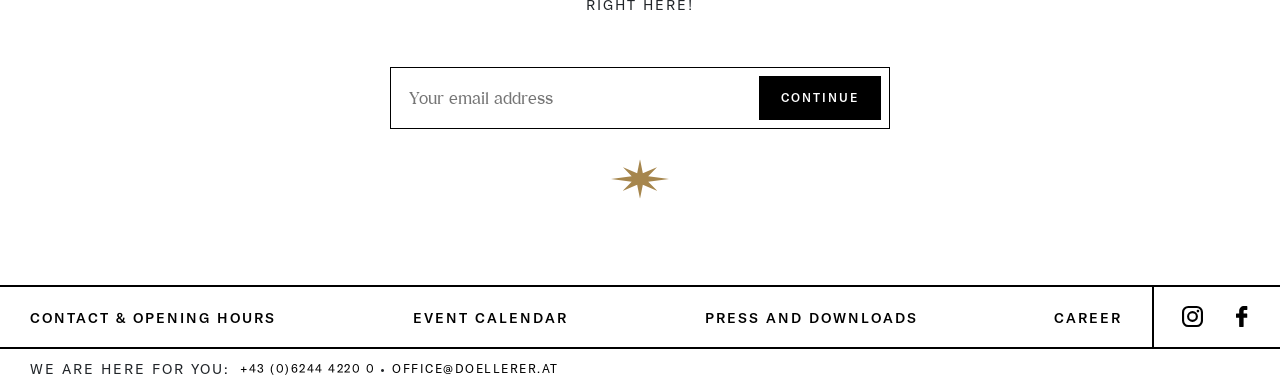Determine the bounding box coordinates of the clickable element to complete this instruction: "View contact and opening hours". Provide the coordinates in the format of four float numbers between 0 and 1, [left, top, right, bottom].

[0.023, 0.794, 0.216, 0.84]